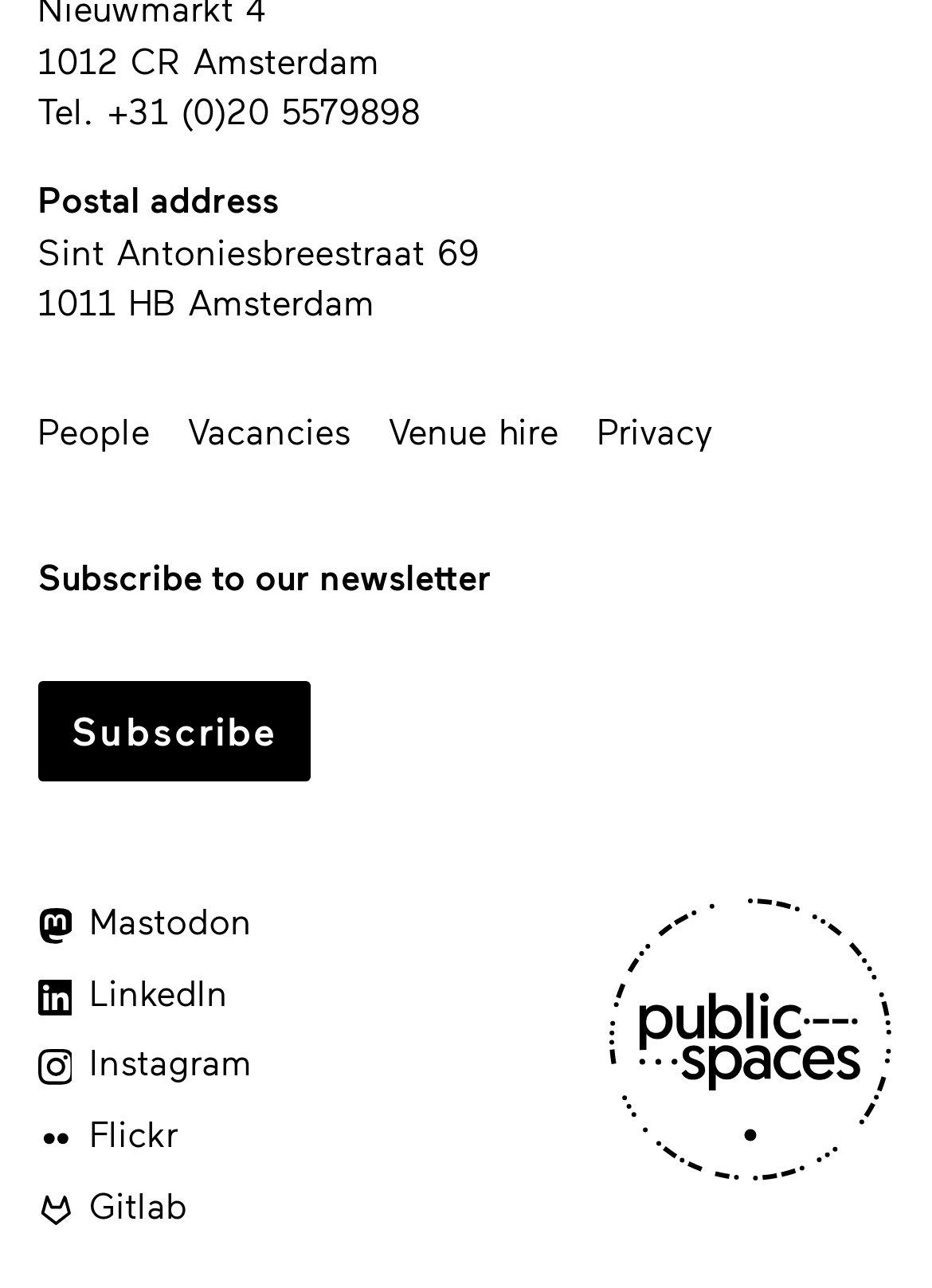Indicate the bounding box coordinates of the element that needs to be clicked to satisfy the following instruction: "View Venue hire". The coordinates should be four float numbers between 0 and 1, i.e., [left, top, right, bottom].

[0.417, 0.315, 0.599, 0.355]